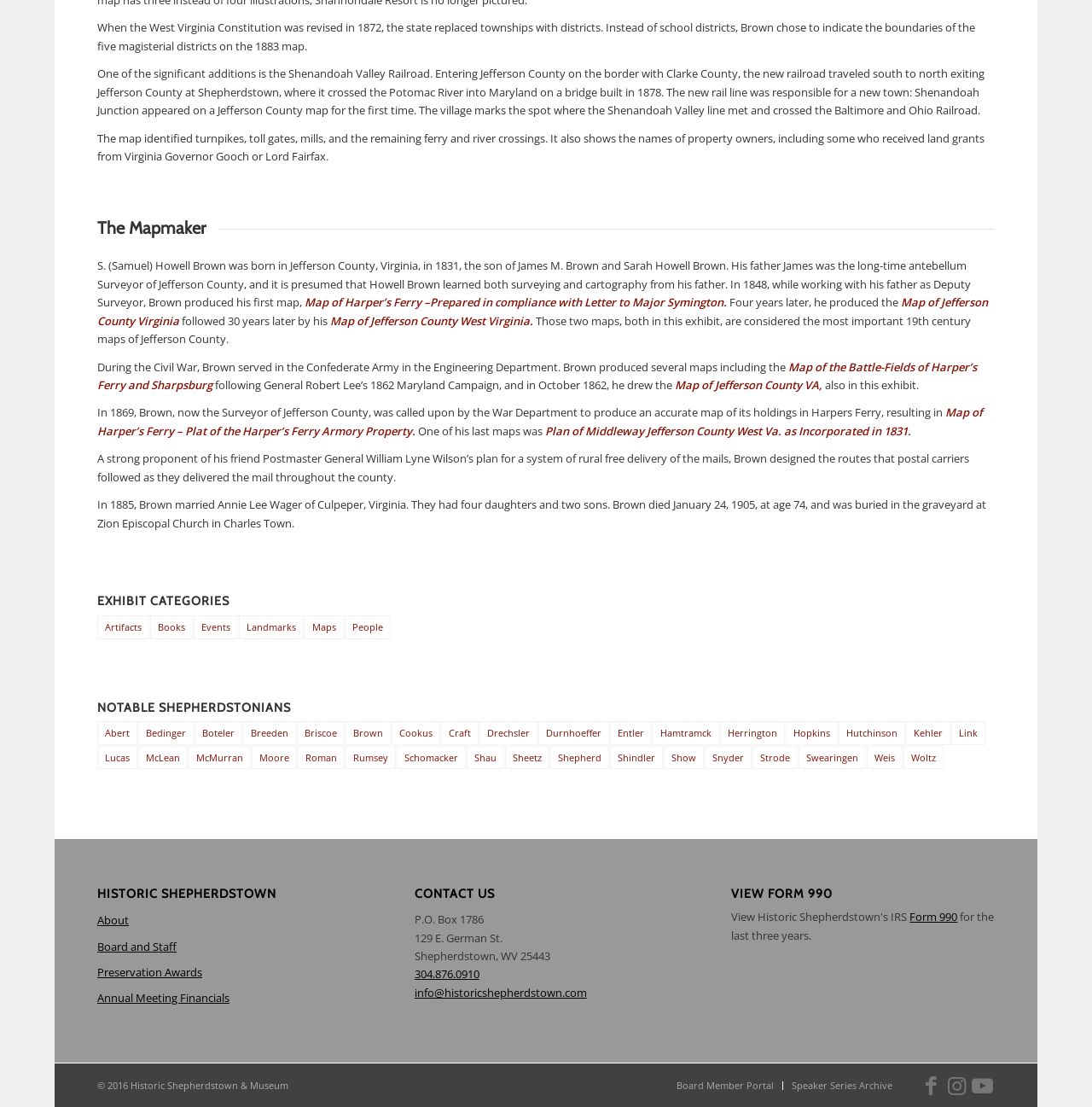Answer in one word or a short phrase: 
What is the name of the exhibit category that has 19 items?

Maps